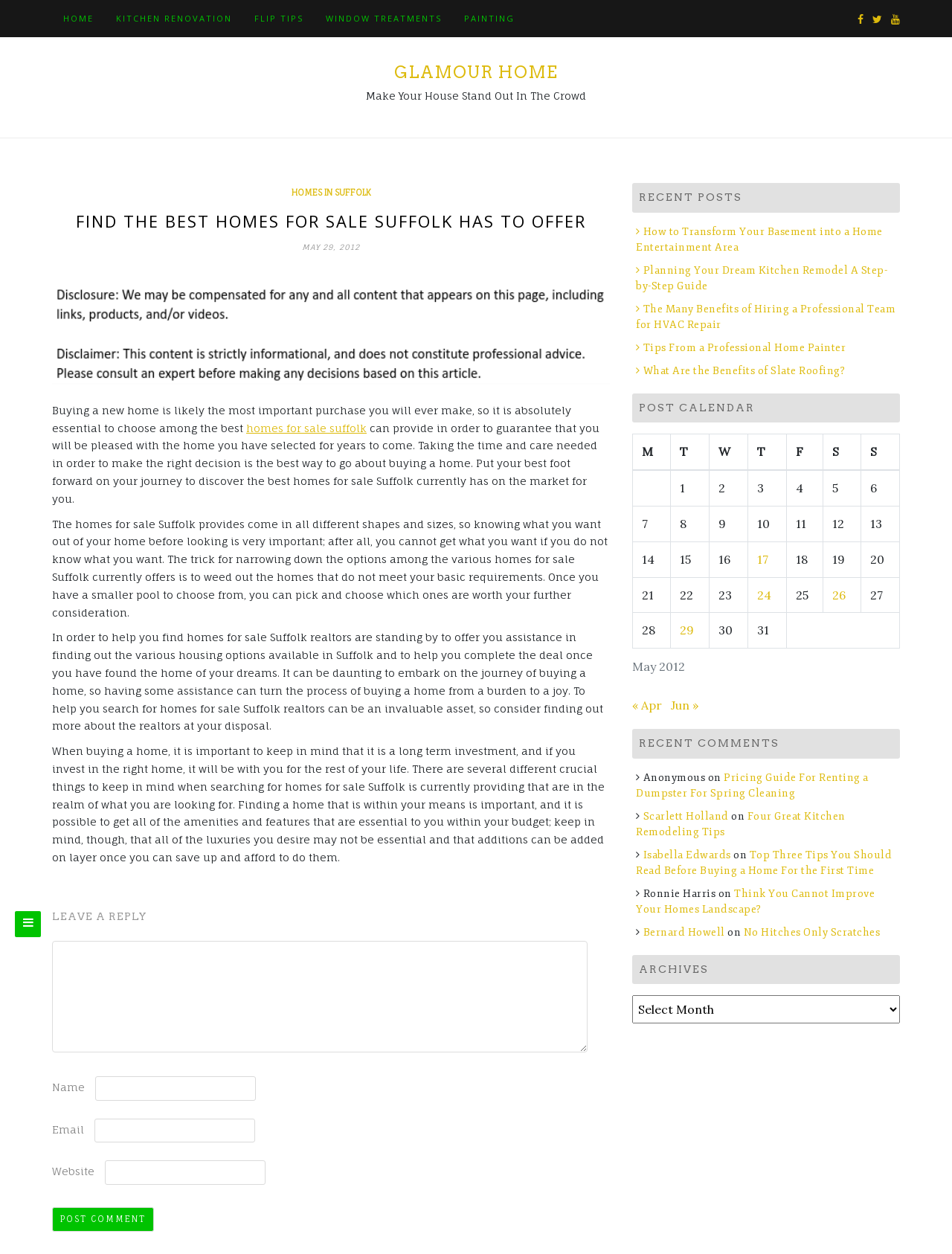Use the information in the screenshot to answer the question comprehensively: What is the date of the post?

I determined the answer by finding the 'MAY 29, 2012' text element which is likely to be the date of the post.